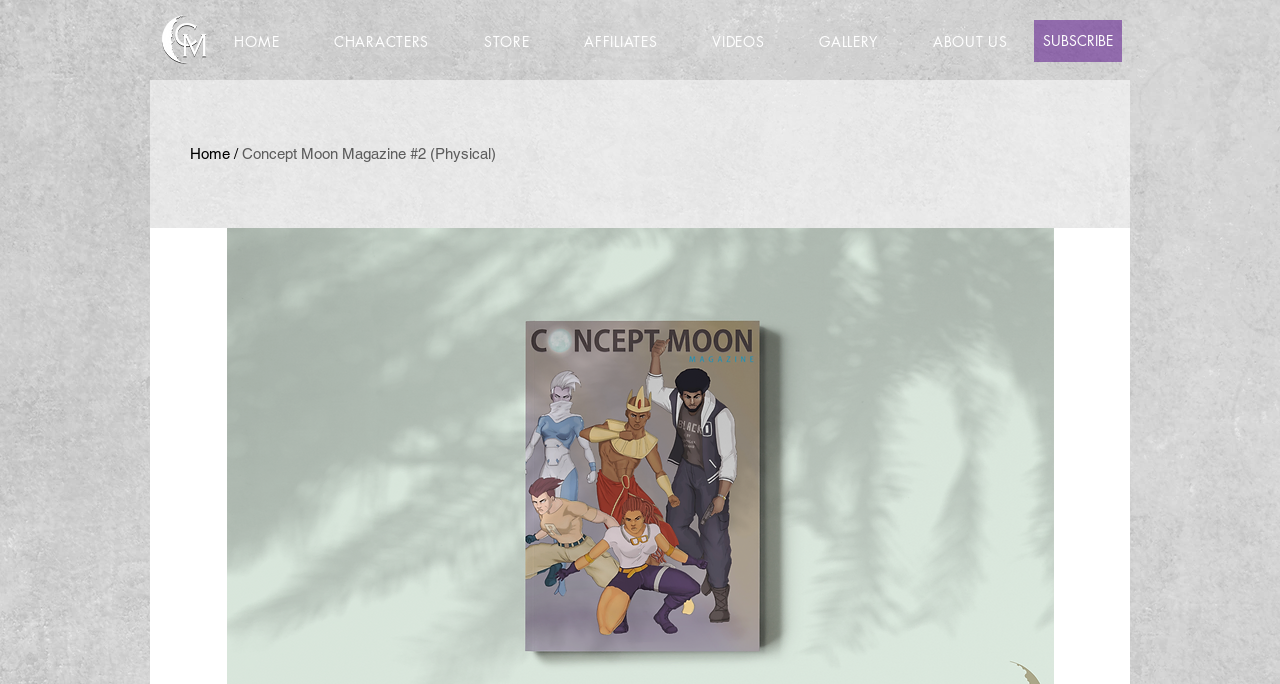Please give a short response to the question using one word or a phrase:
What is the purpose of the button?

Subscribe